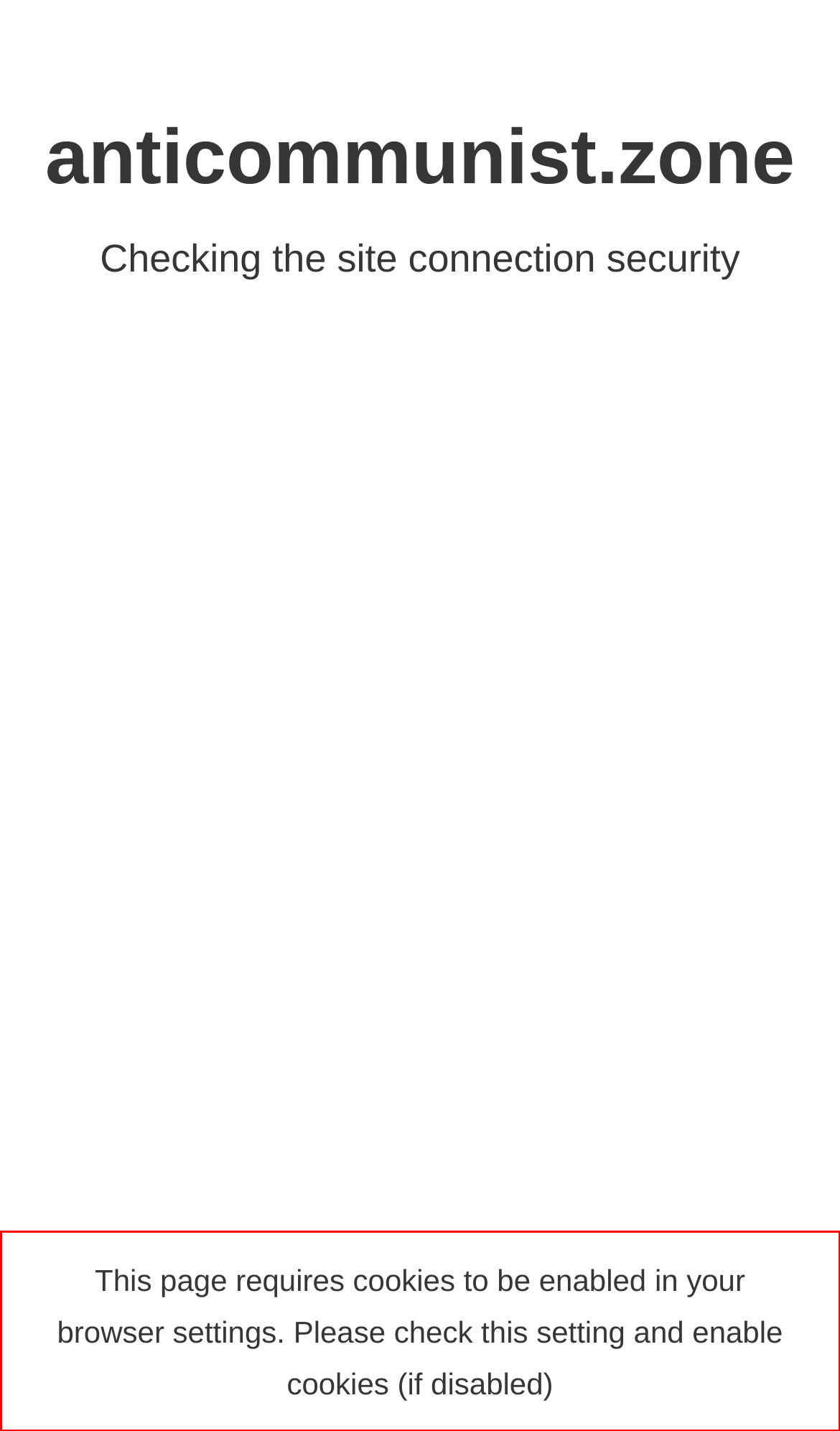You are given a screenshot of a webpage with a UI element highlighted by a red bounding box. Please perform OCR on the text content within this red bounding box.

This page requires cookies to be enabled in your browser settings. Please check this setting and enable cookies (if disabled)